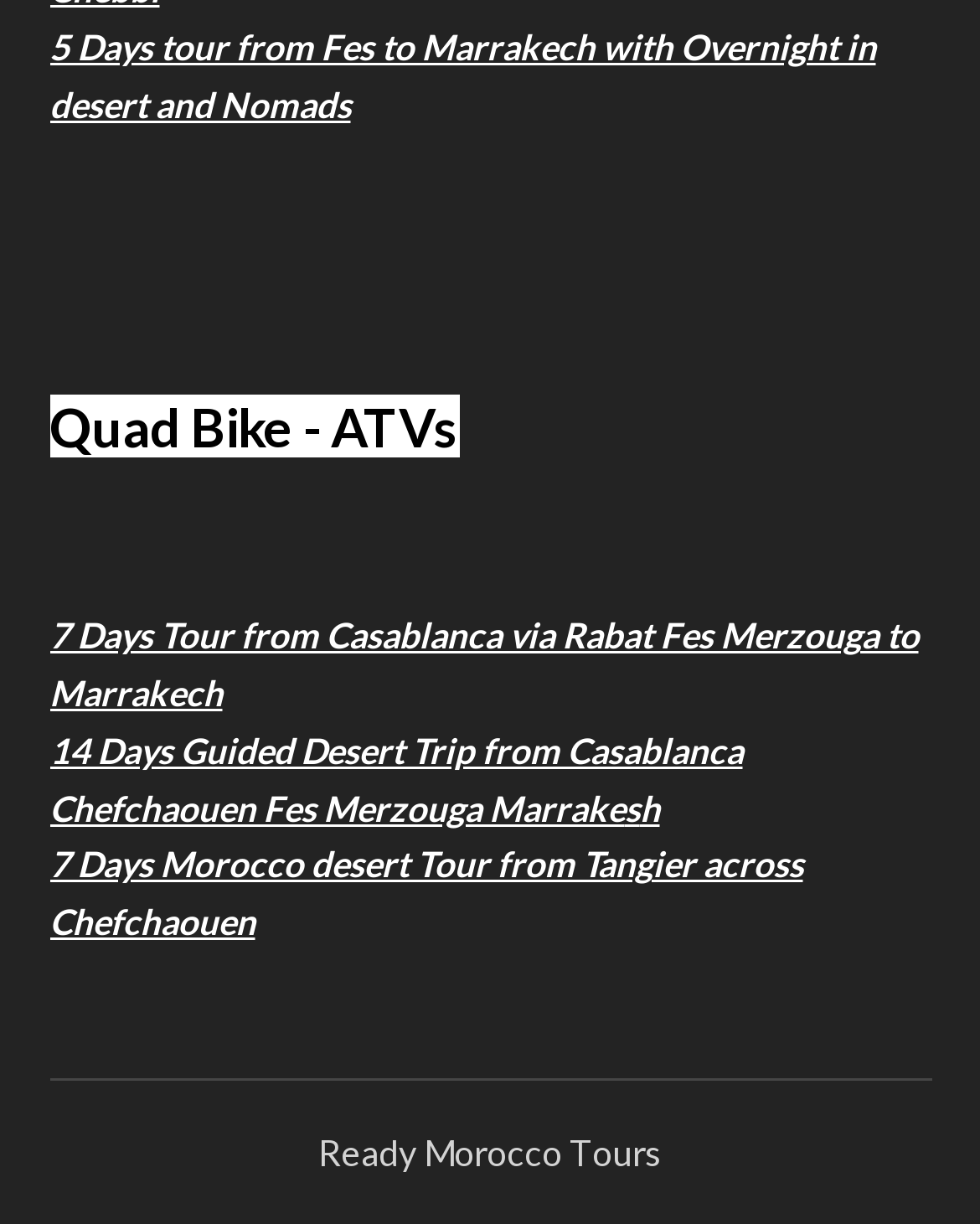Can you find the bounding box coordinates for the UI element given this description: "h"? Provide the coordinates as four float numbers between 0 and 1: [left, top, right, bottom].

[0.653, 0.642, 0.673, 0.677]